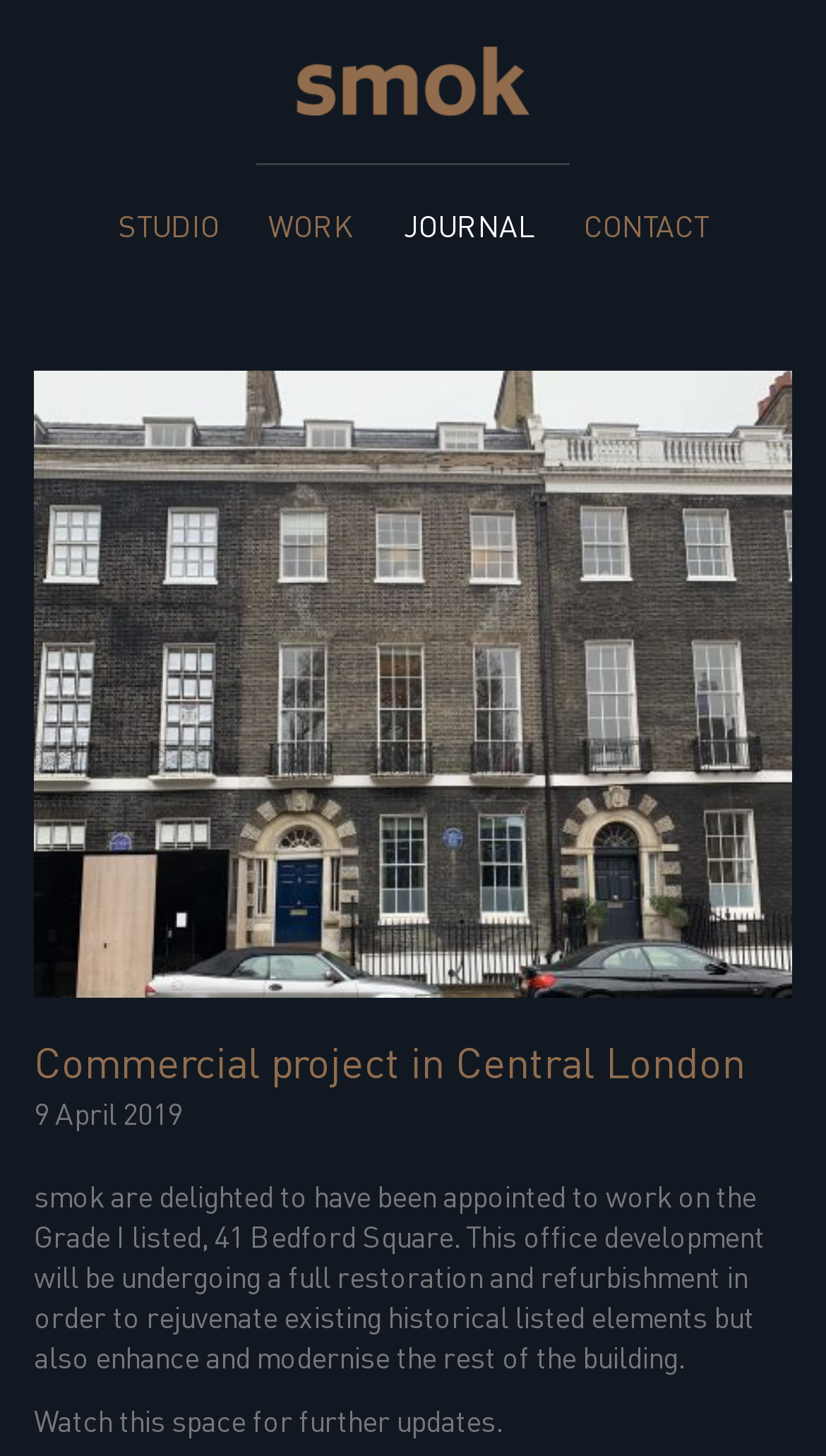Identify the bounding box for the element characterized by the following description: "Commercial project in Central London".

[0.041, 0.709, 0.903, 0.747]